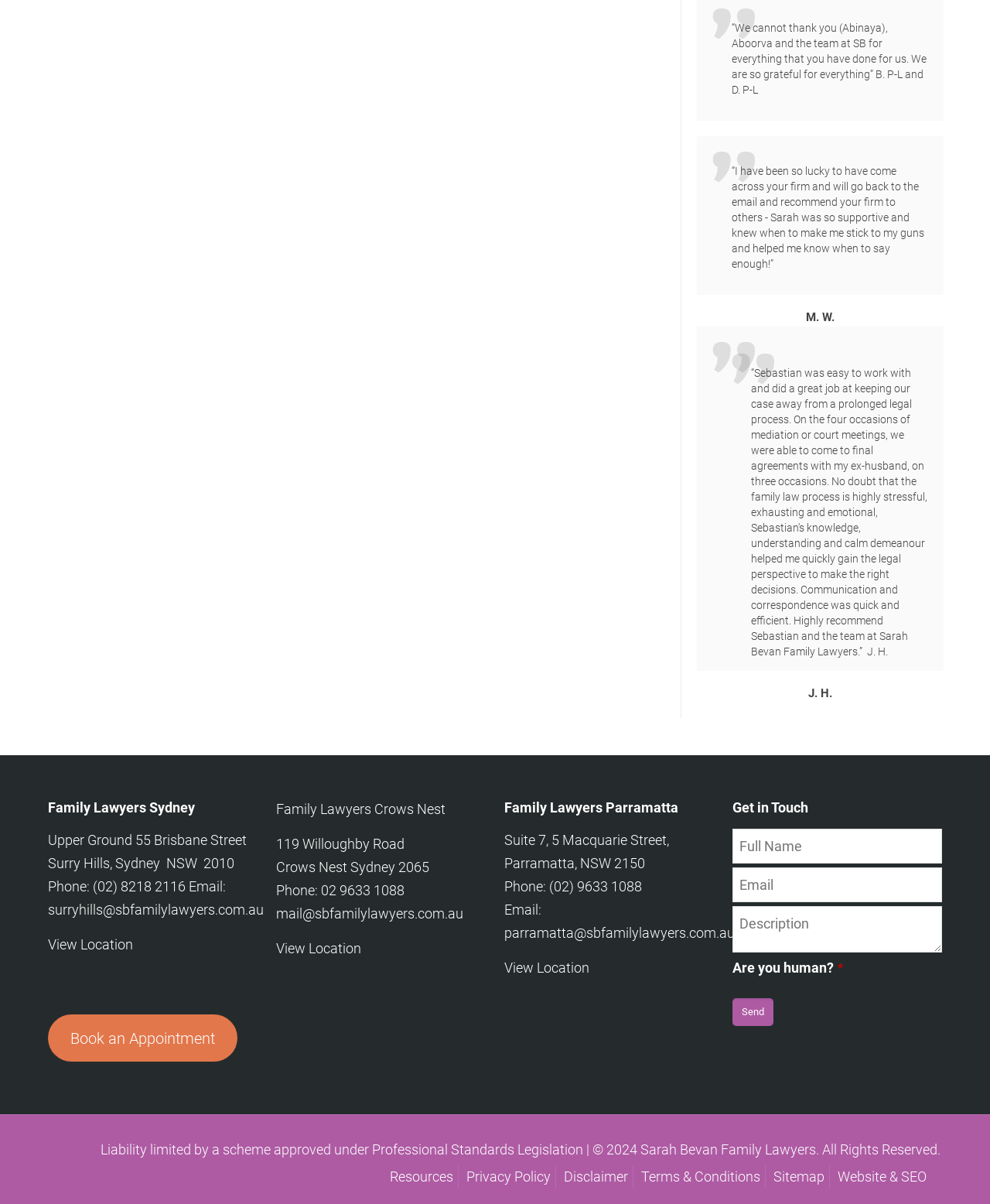What is the copyright year of the website?
Using the visual information from the image, give a one-word or short-phrase answer.

2024